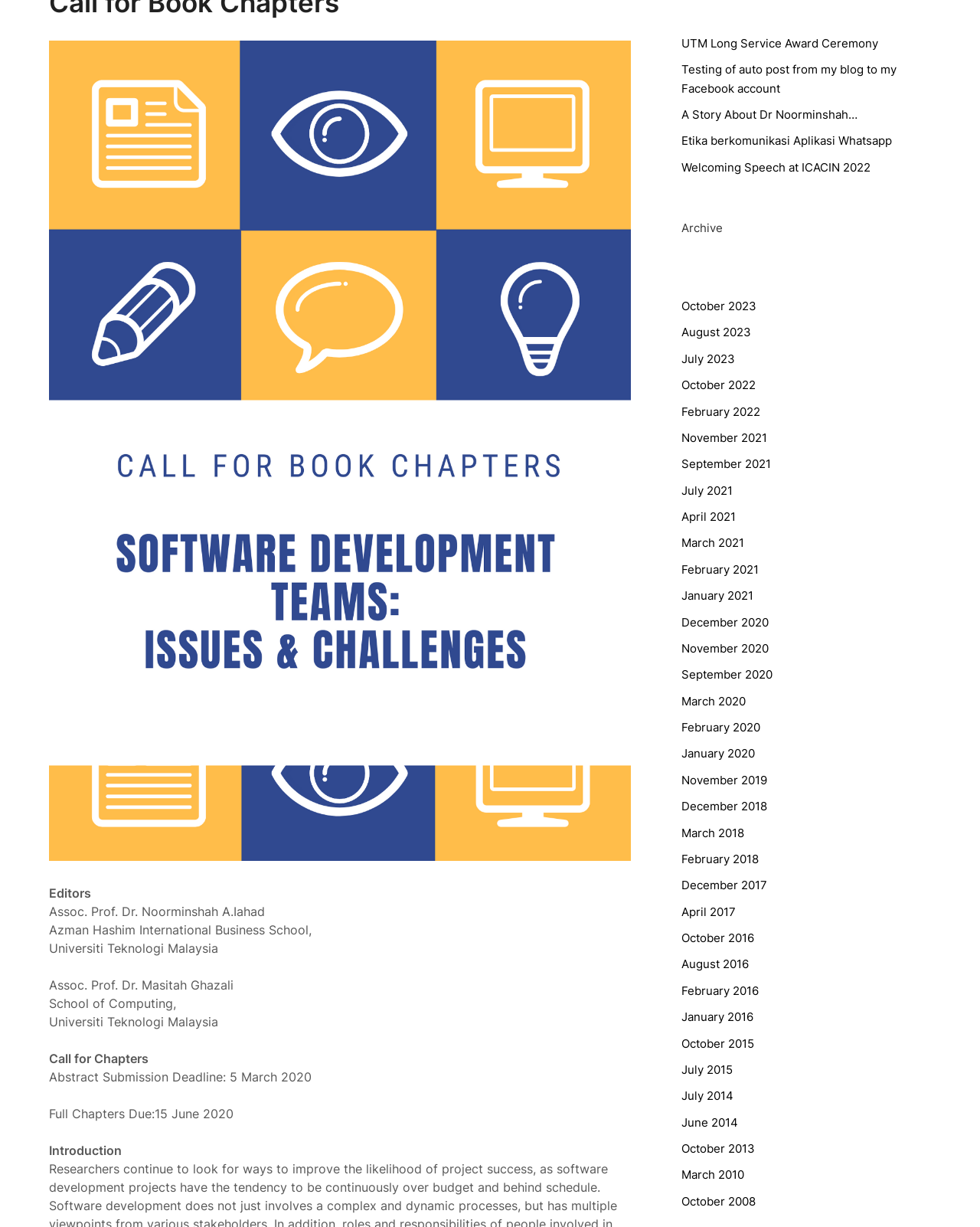Extract the bounding box coordinates for the HTML element that matches this description: "January 2020". The coordinates should be four float numbers between 0 and 1, i.e., [left, top, right, bottom].

[0.696, 0.608, 0.771, 0.62]